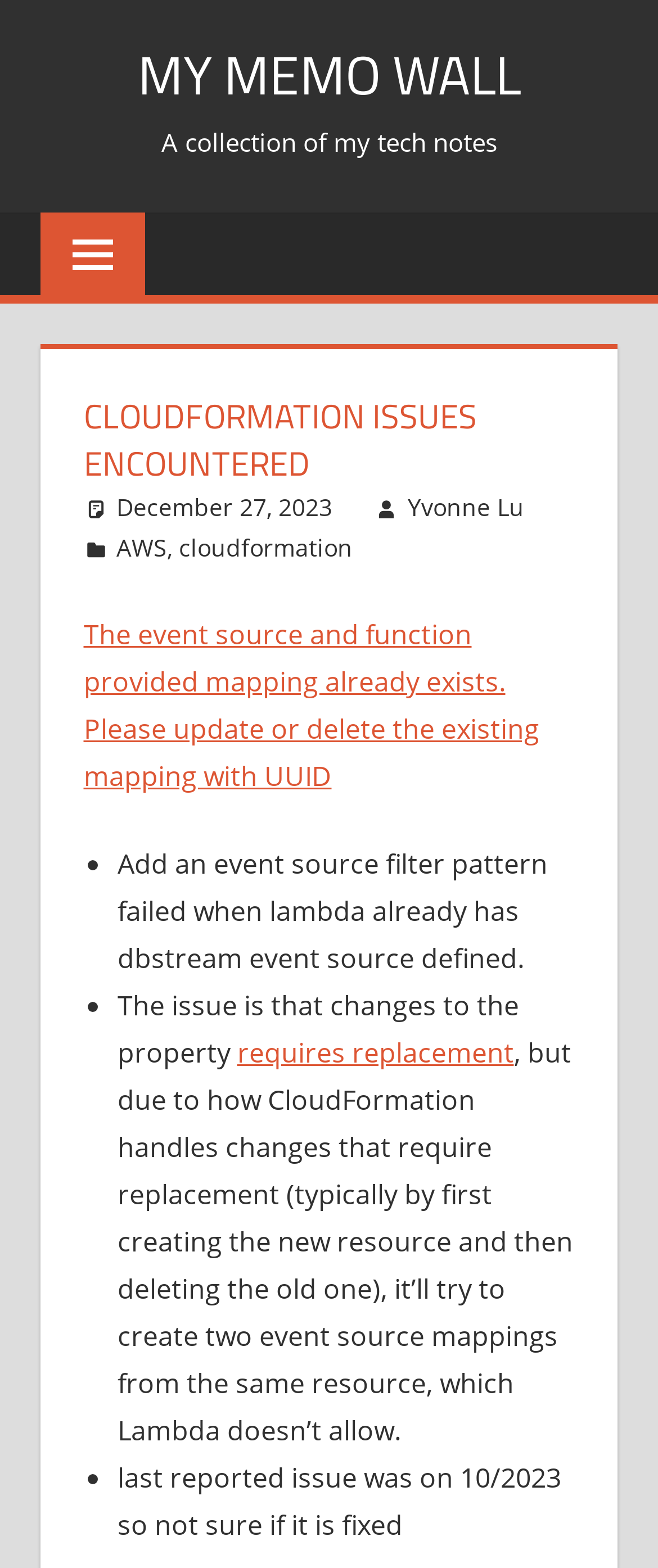Can you show the bounding box coordinates of the region to click on to complete the task described in the instruction: "expand primary menu"?

[0.062, 0.135, 0.221, 0.189]